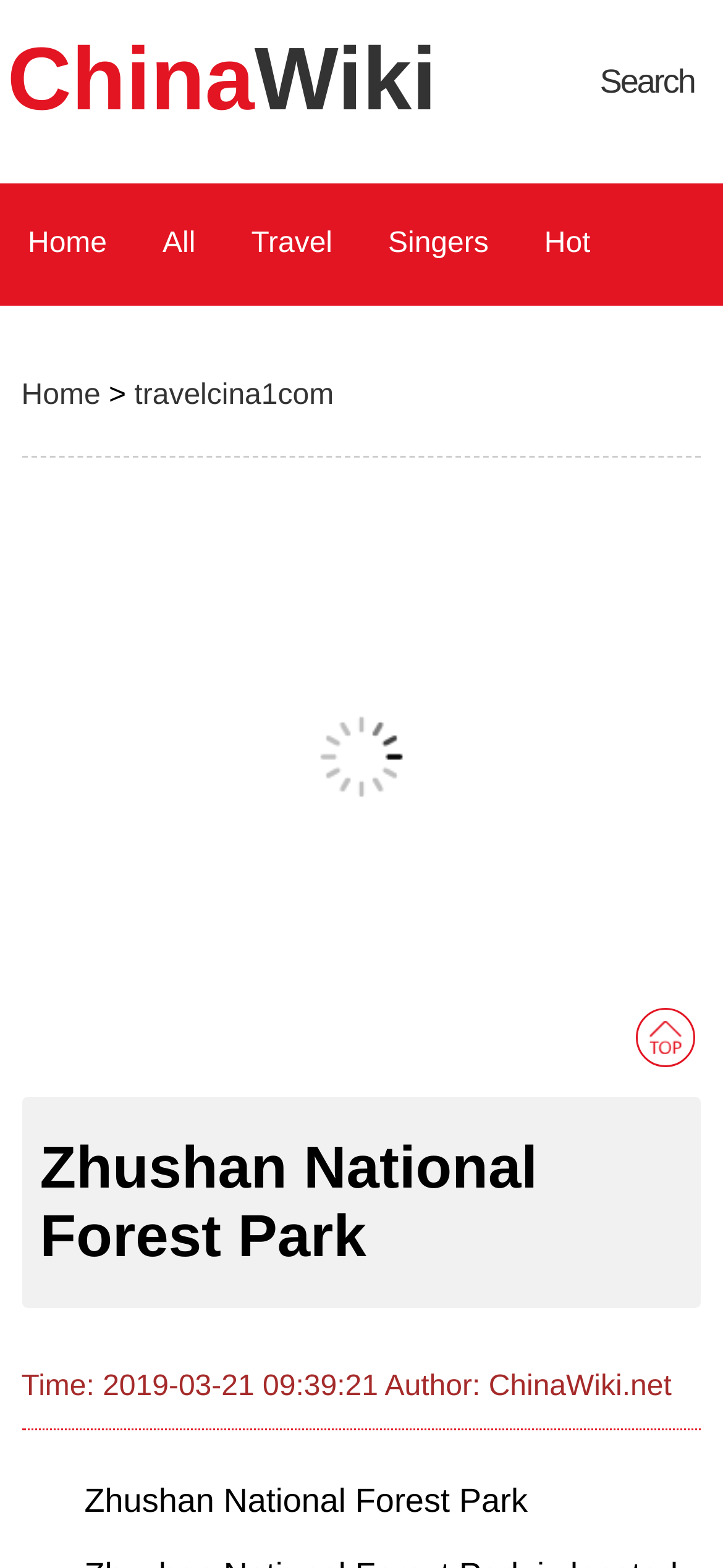Locate the primary headline on the webpage and provide its text.

Zhushan National Forest Park